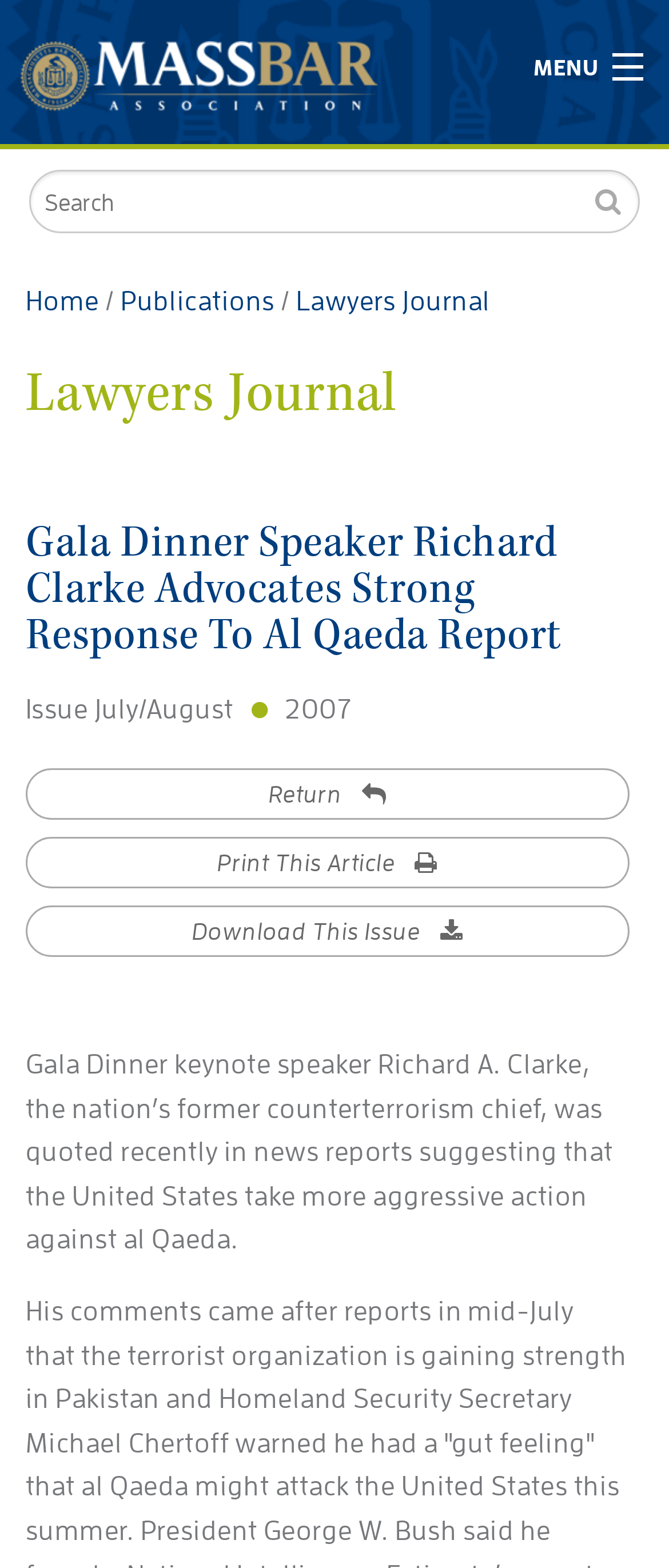Please locate the bounding box coordinates of the region I need to click to follow this instruction: "Search for something".

[0.044, 0.108, 0.956, 0.149]